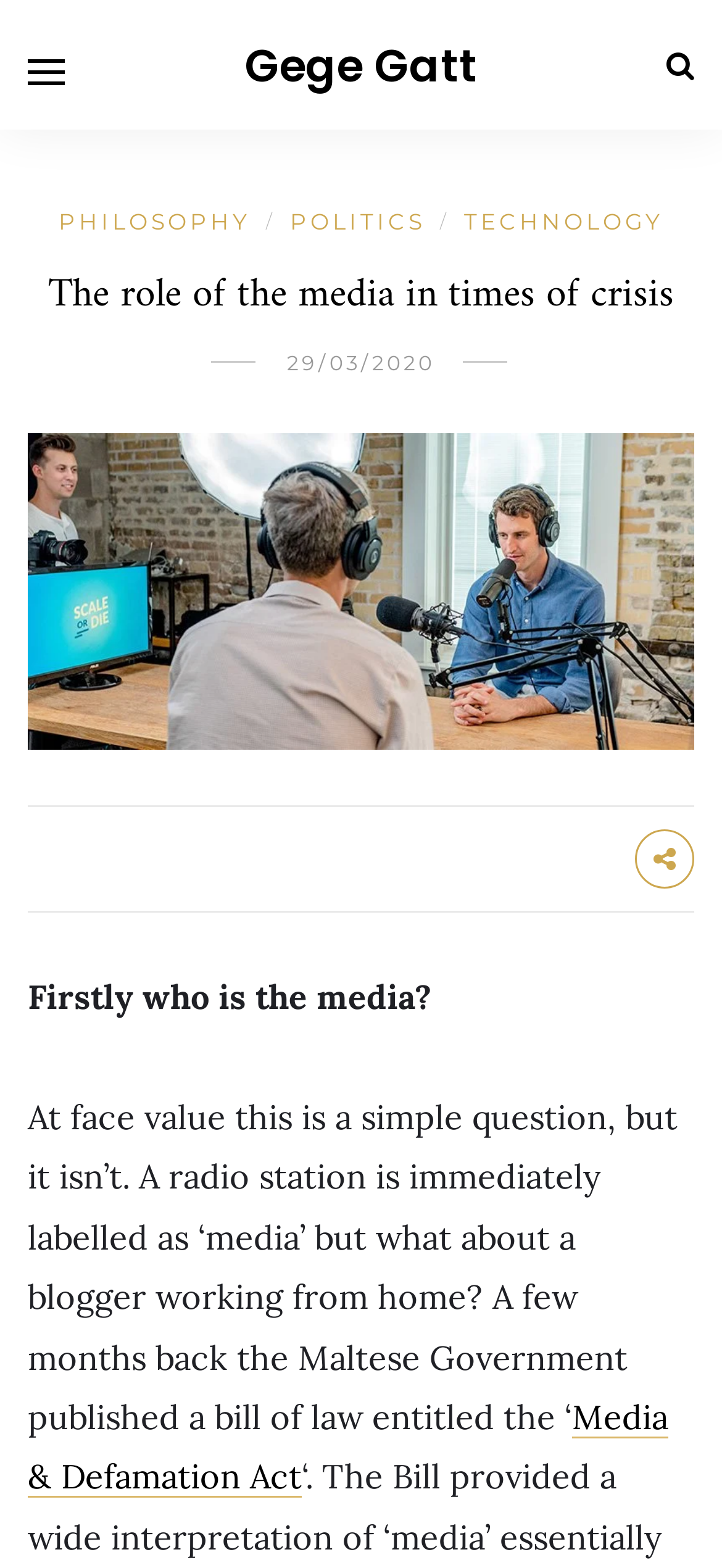What is the author of the article?
Utilize the information in the image to give a detailed answer to the question.

The author of the article can be found by looking at the link element with the text 'Gege Gatt' which is located at the top of the webpage, indicating that Gege Gatt is the author of the article.